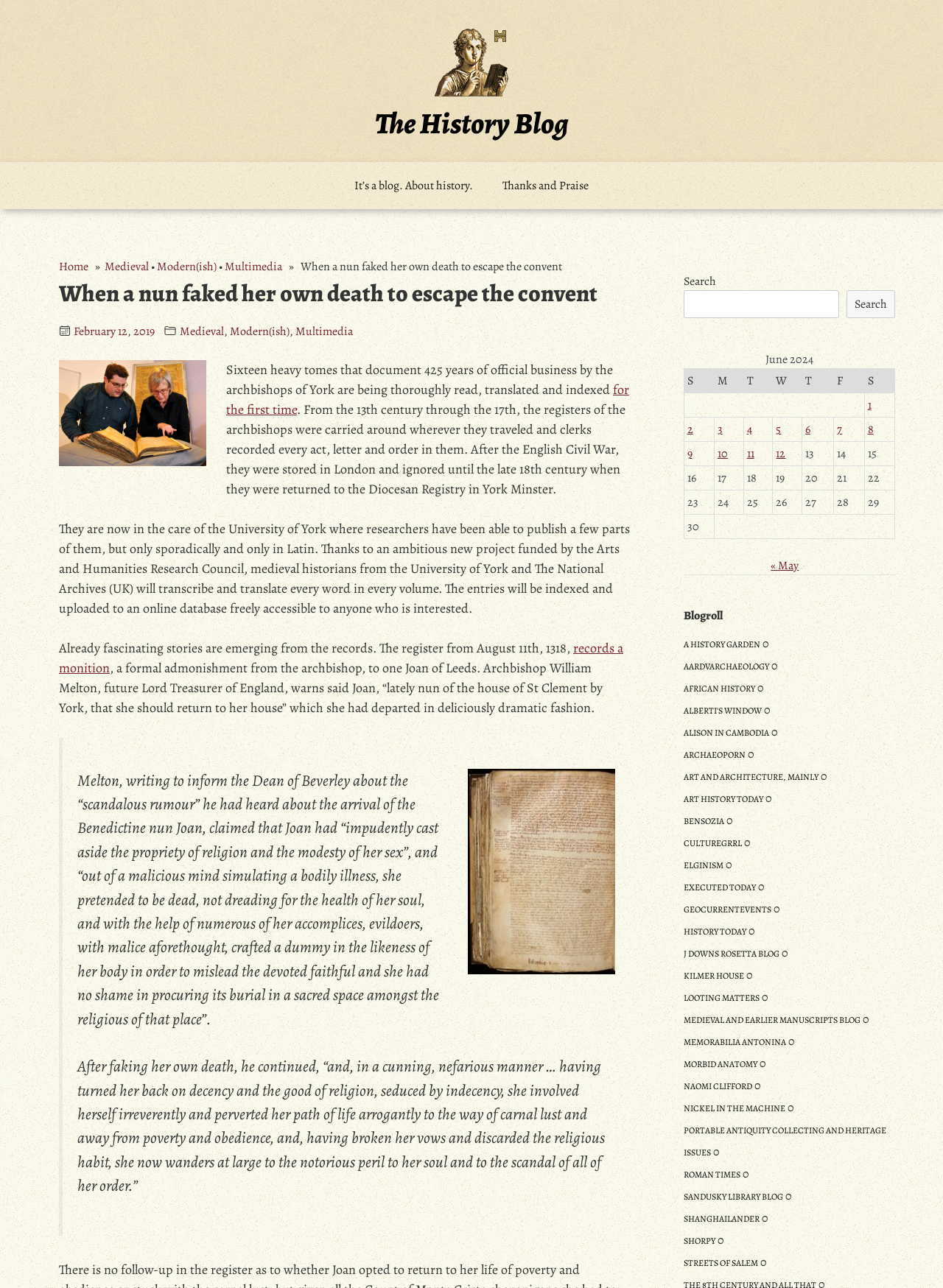What is the name of the blog?
Kindly answer the question with as much detail as you can.

The name of the blog can be found in the top-left corner of the webpage, where it is written as 'The History Blog' in a heading element.